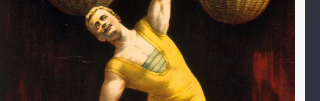Elaborate on the elements present in the image.

The image features a vintage illustration of the legendary strongman Eugen Sandow, famously known for his muscular physique and pioneering role in bodybuilding during the late 19th and early 20th centuries. He is depicted in a striking yellow outfit, showcasing his strength as he lifts a pair of heavy weights above his head. Sandow's confident expression and dynamic pose epitomize the physical culture of his era, making him an icon of strength and fitness. This illustration captures not only his remarkable strength but also the theatrical elements associated with his performances, contributing to the popularity of bodybuilding as a sport. The image is typically connected with articles discussing historical fitness and exercise trends.